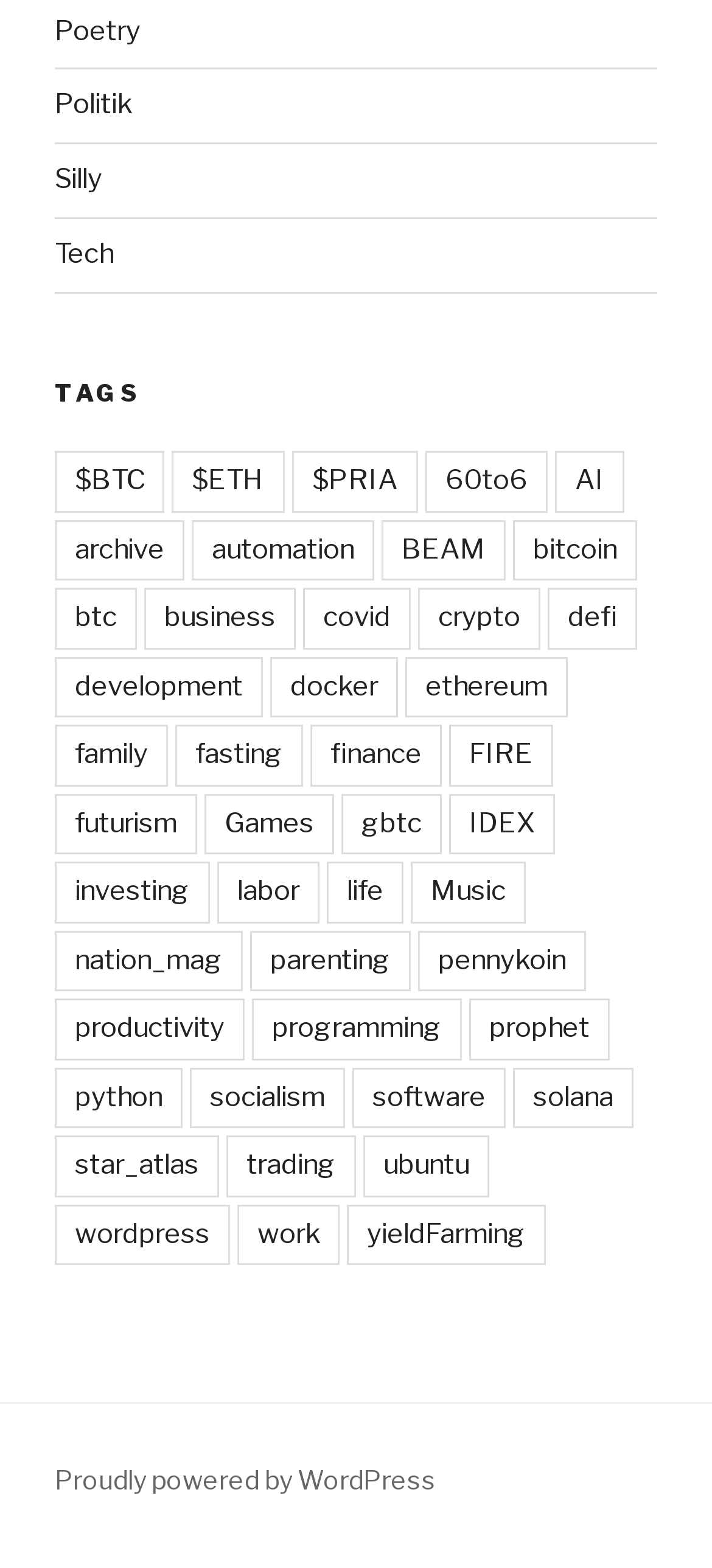Provide a one-word or brief phrase answer to the question:
Is there a category related to cryptocurrency?

Yes